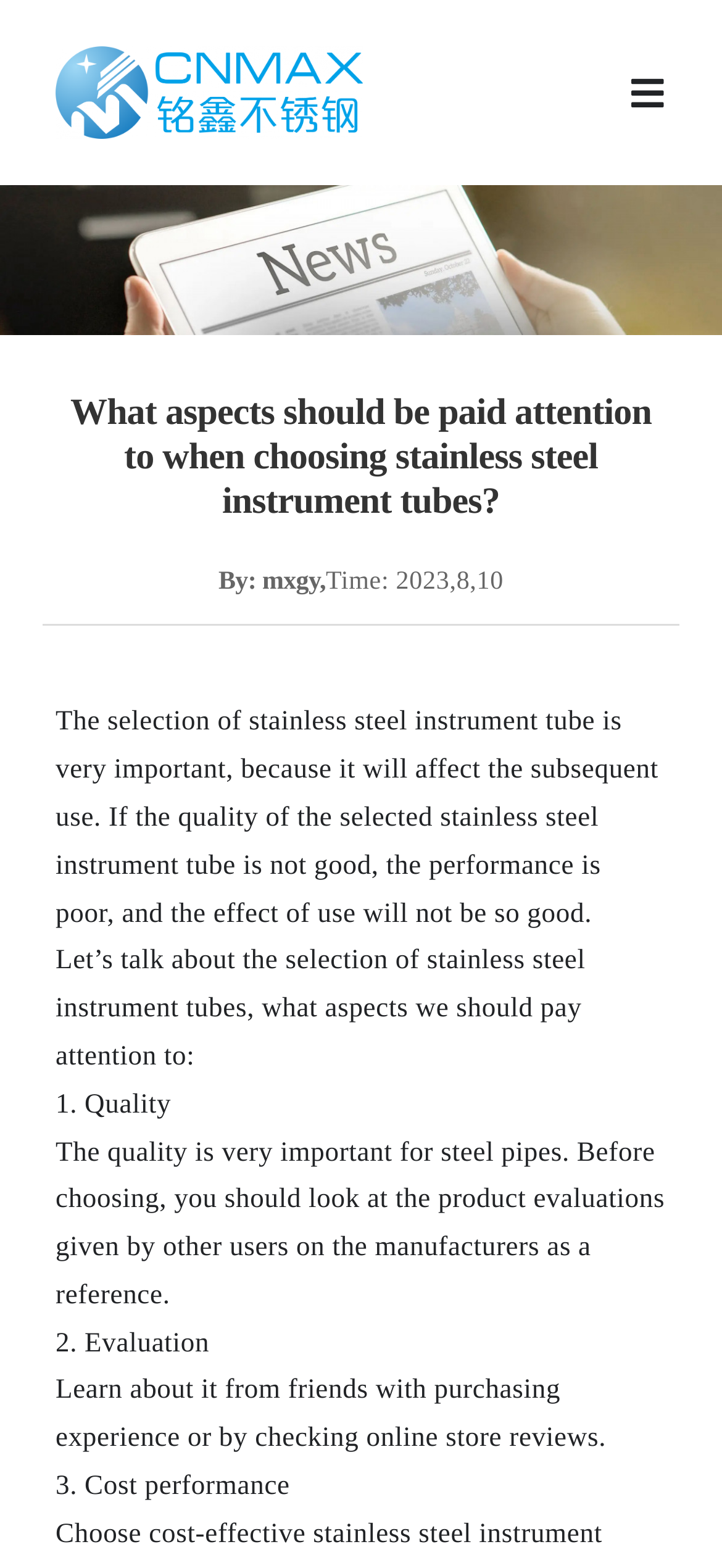Can you find the bounding box coordinates for the element to click on to achieve the instruction: "Toggle the navigation menu"?

[0.821, 0.033, 0.923, 0.085]